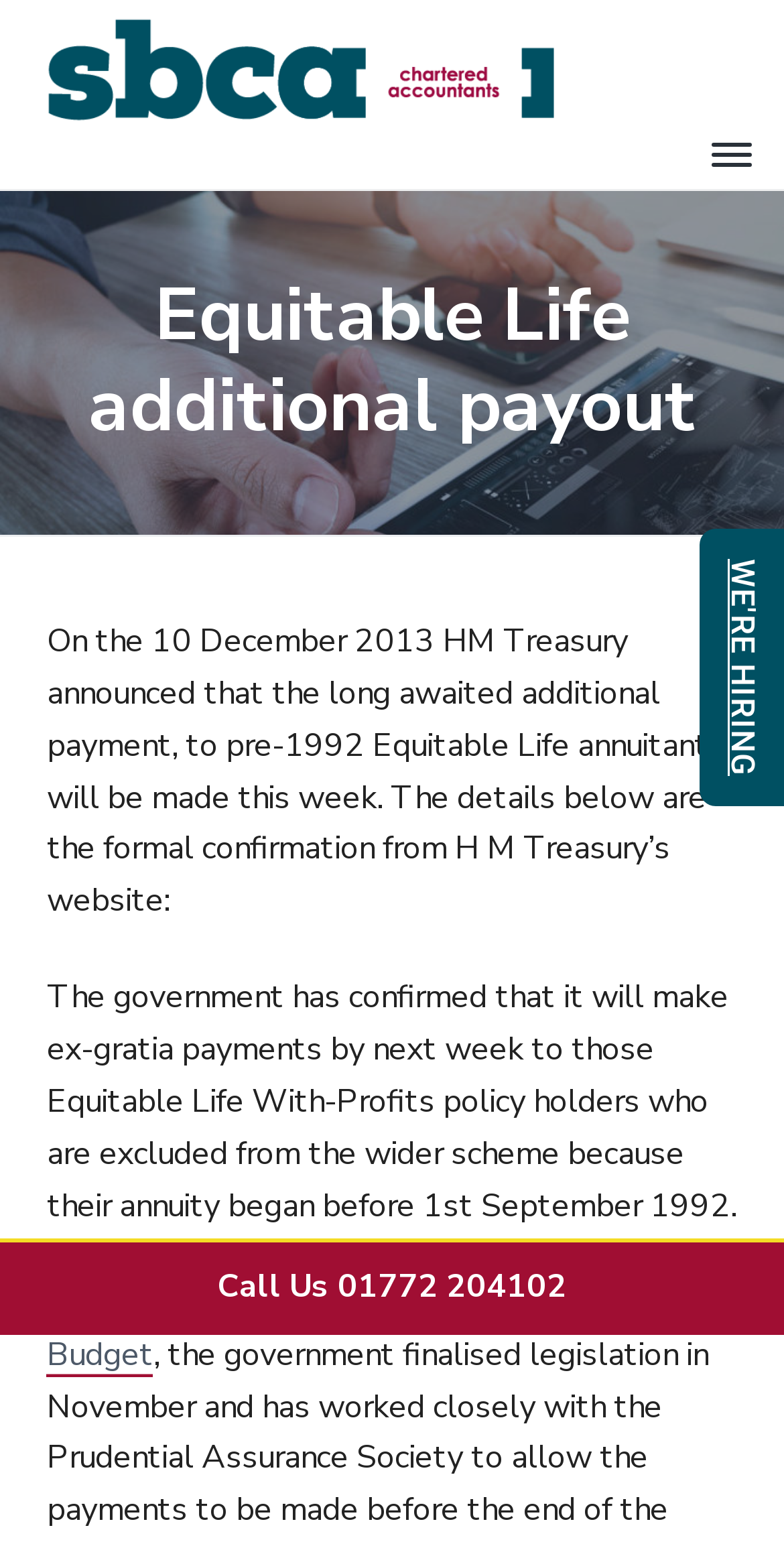Using the webpage screenshot, locate the HTML element that fits the following description and provide its bounding box: "parent_node: SBCA Chartered Accountants".

[0.06, 0.0, 0.752, 0.088]